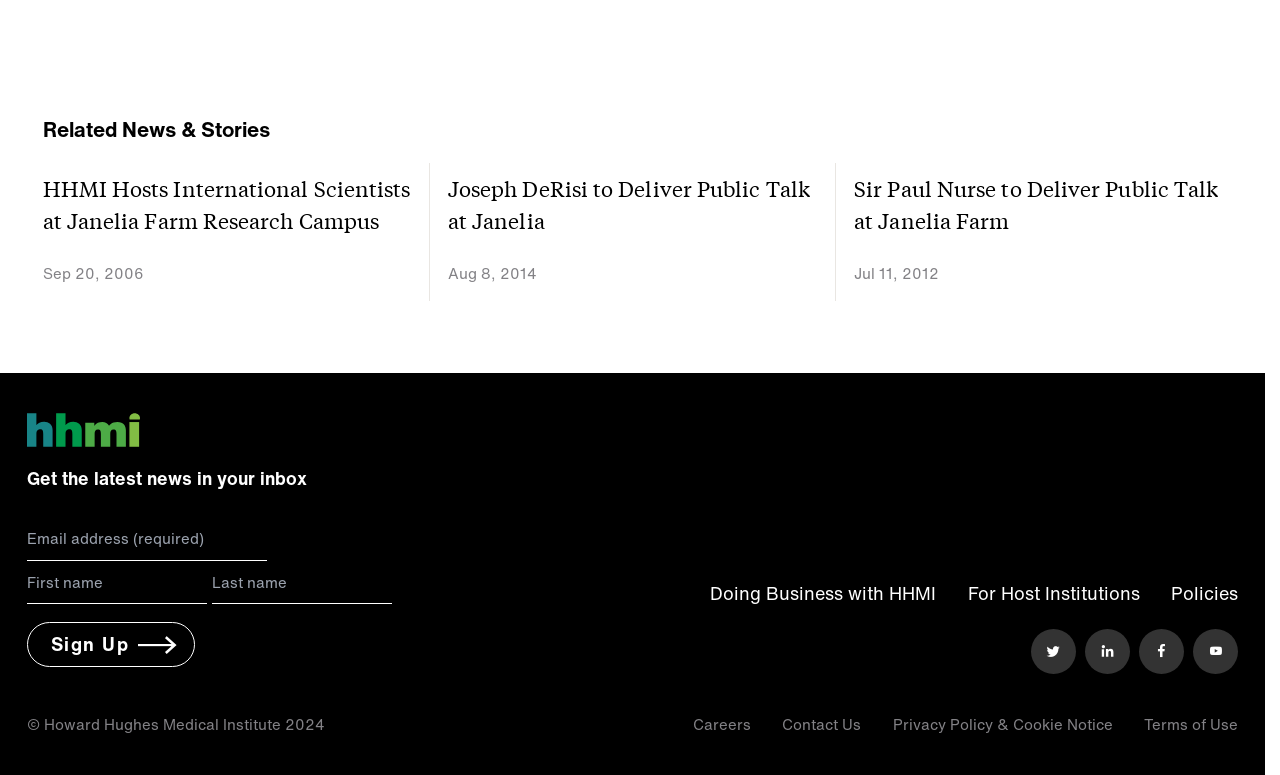Determine the bounding box for the described HTML element: "Doing Business with HHMI". Ensure the coordinates are four float numbers between 0 and 1 in the format [left, top, right, bottom].

[0.555, 0.748, 0.731, 0.782]